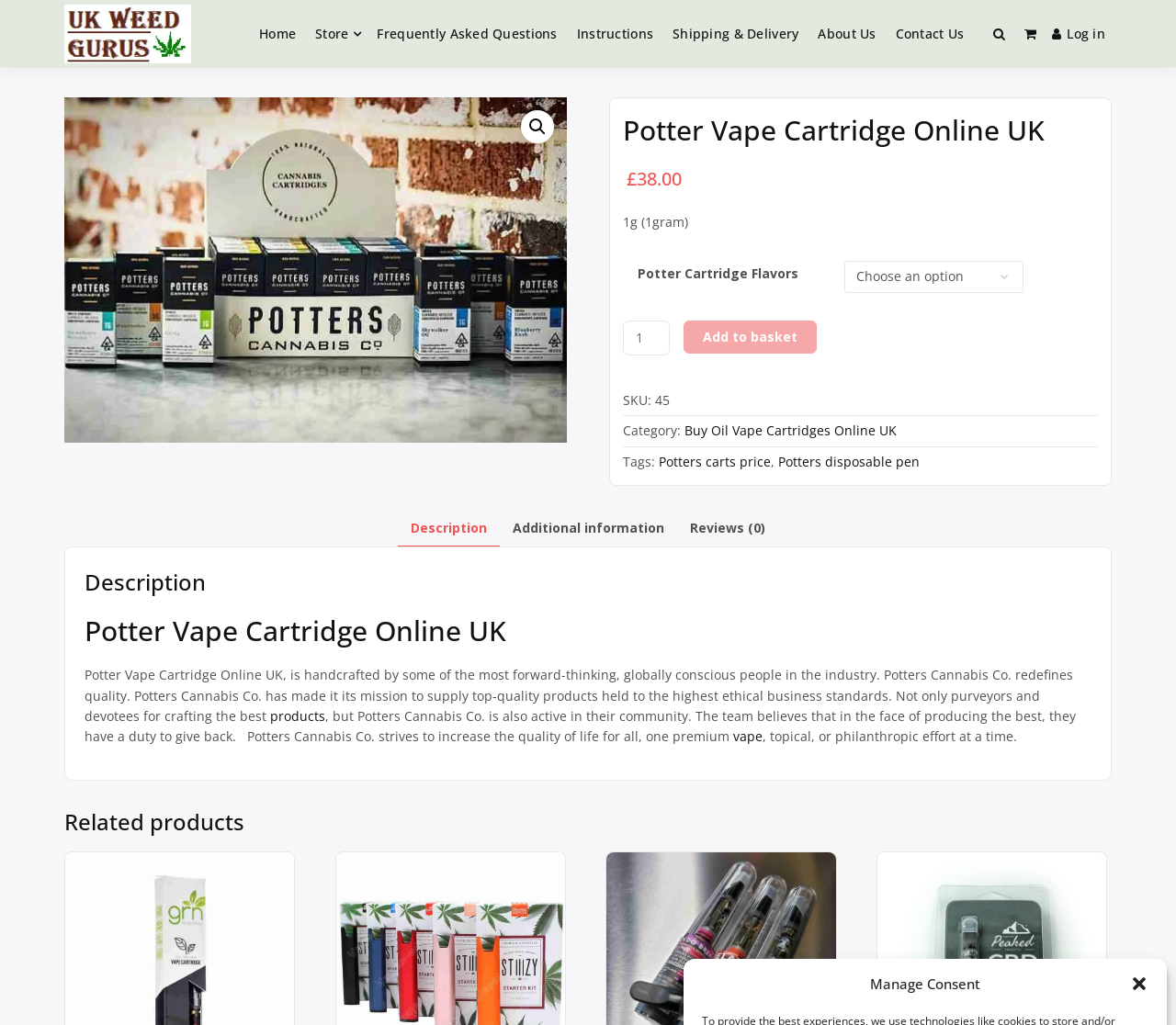What is the category of the Potter Vape Cartridge?
Refer to the image and provide a detailed answer to the question.

The category of the Potter Vape Cartridge can be found on the webpage, specifically in the section where the product details are listed. The category is displayed as 'Category: Buy Oil Vape Cartridges Online UK'.